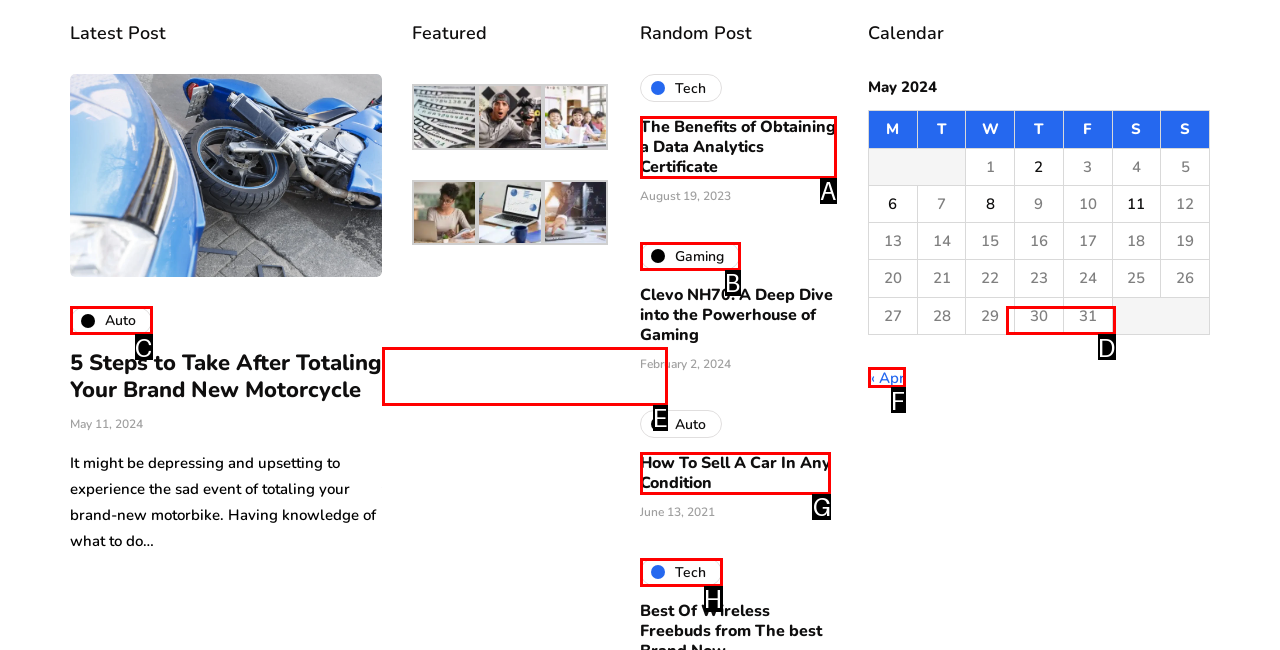Decide which HTML element to click to complete the task: Read 'How To Sell A Car In Any Condition' Provide the letter of the appropriate option.

G